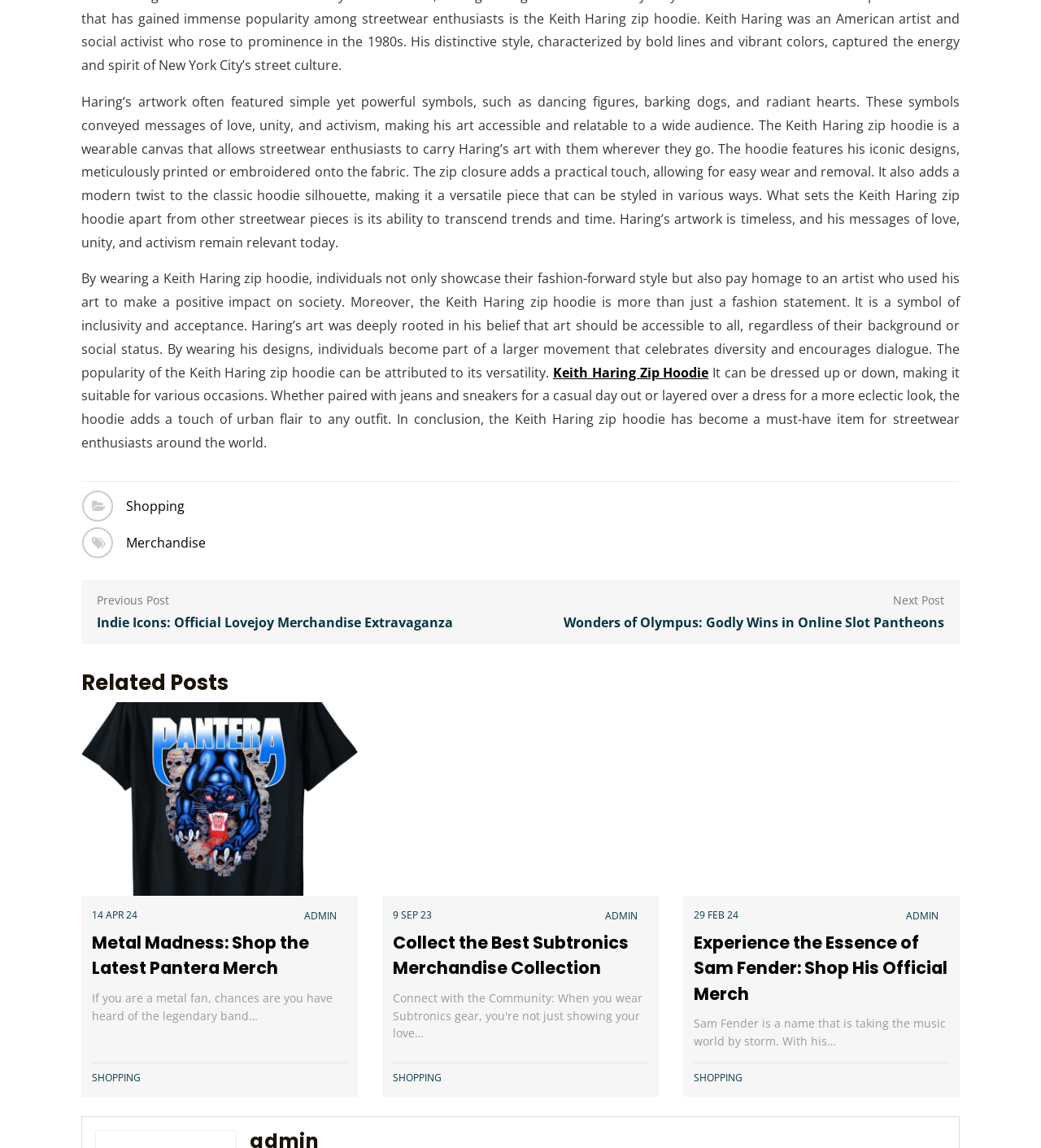How many navigation links are shown in the footer?
Please provide a full and detailed response to the question.

There are two navigation links shown in the footer of the webpage, which are 'Shopping' and 'Merchandise'. These links are located at the bottom of the page and provide easy access to other parts of the website.